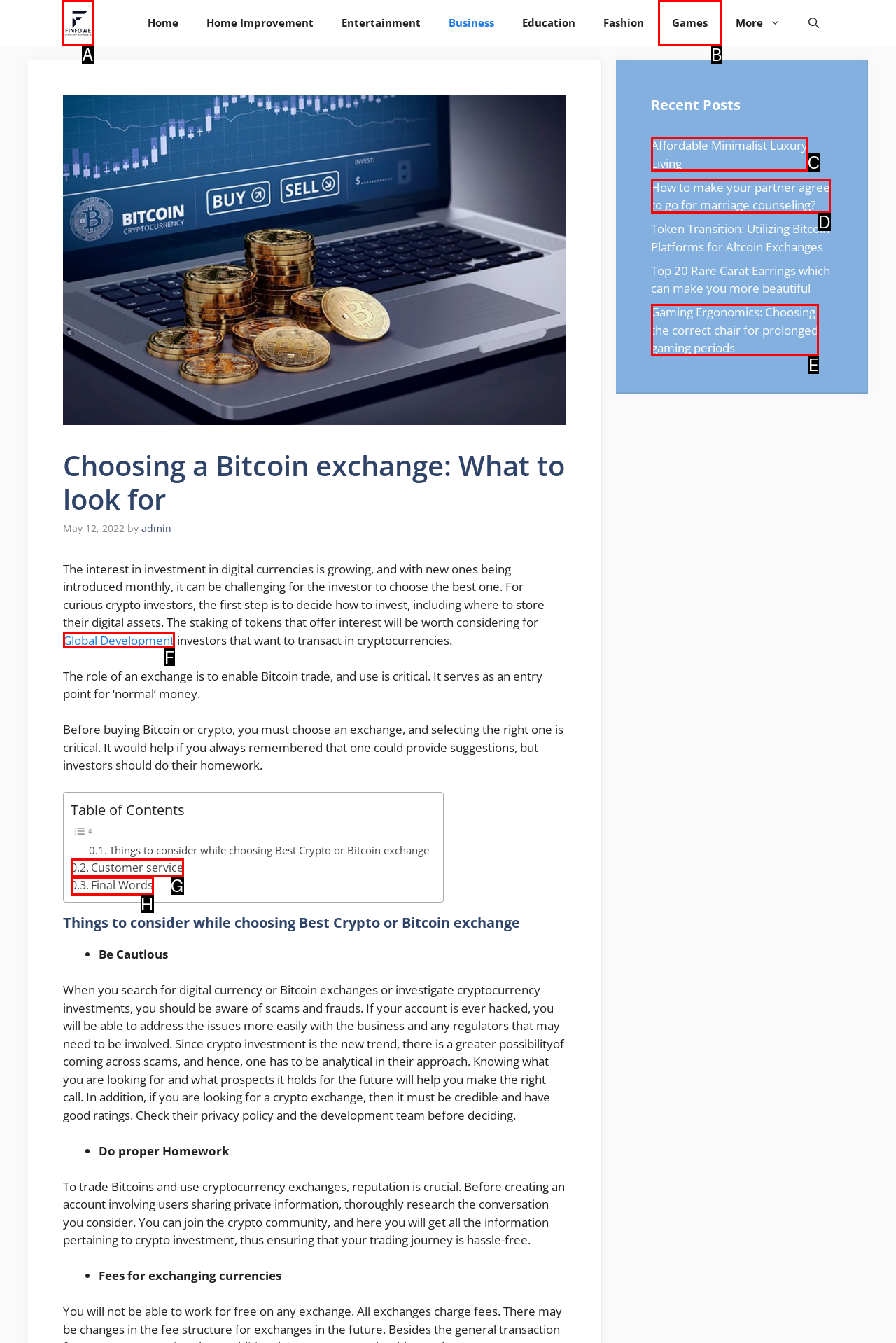Please identify the correct UI element to click for the task: Click on the 'Finfowe-' link Respond with the letter of the appropriate option.

A